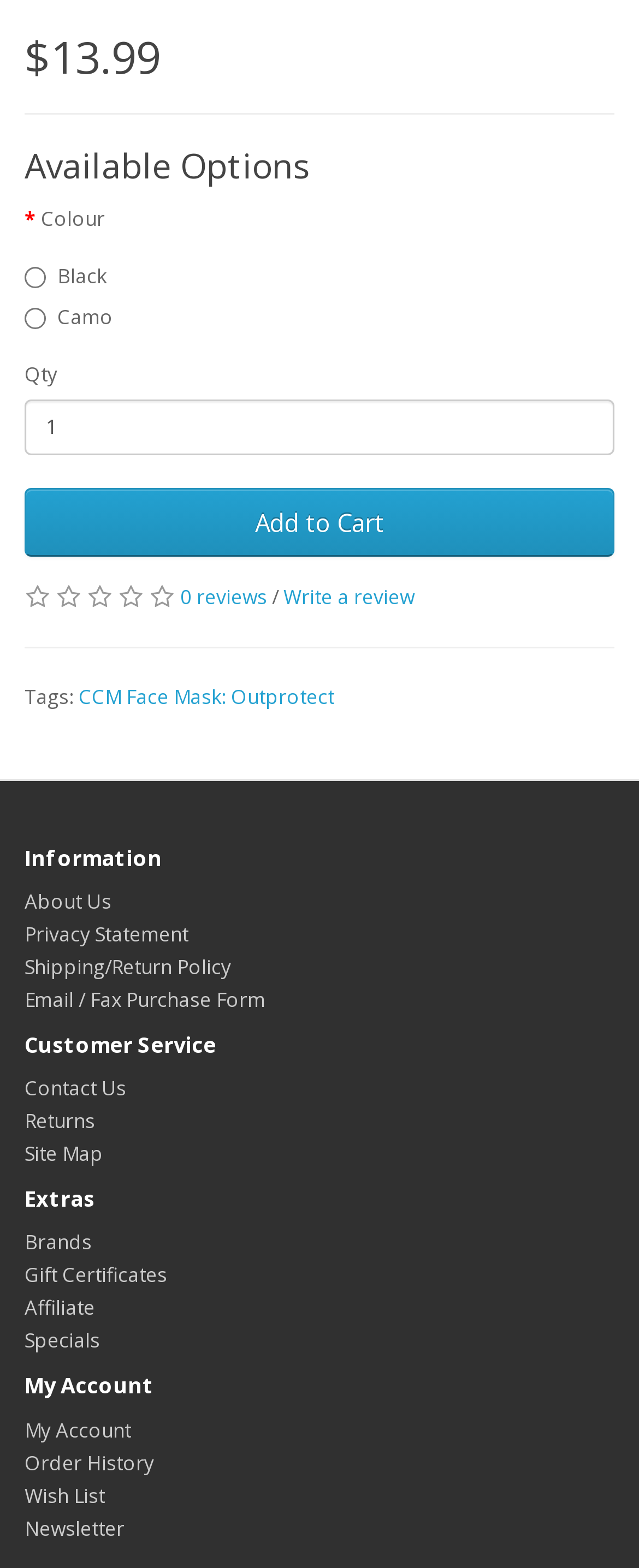How many color options are available?
Make sure to answer the question with a detailed and comprehensive explanation.

There are two radio buttons for selecting the color of the product, one for 'Black' and one for 'Camo', indicating that there are two color options available.